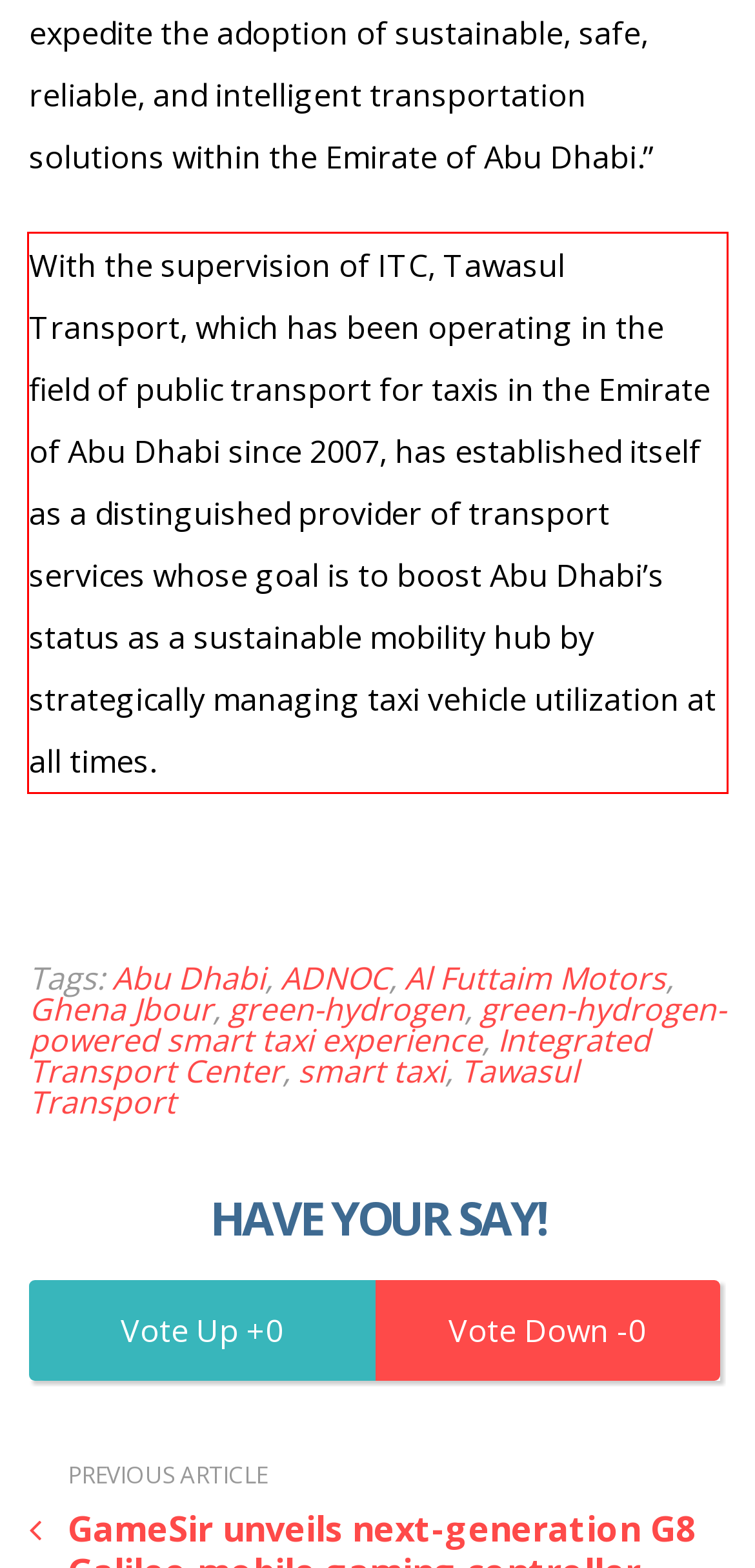Examine the screenshot of the webpage, locate the red bounding box, and generate the text contained within it.

With the supervision of ITC, Tawasul Transport, which has been operating in the field of public transport for taxis in the Emirate of Abu Dhabi since 2007, has established itself as a distinguished provider of transport services whose goal is to boost Abu Dhabi’s status as a sustainable mobility hub by strategically managing taxi vehicle utilization at all times.